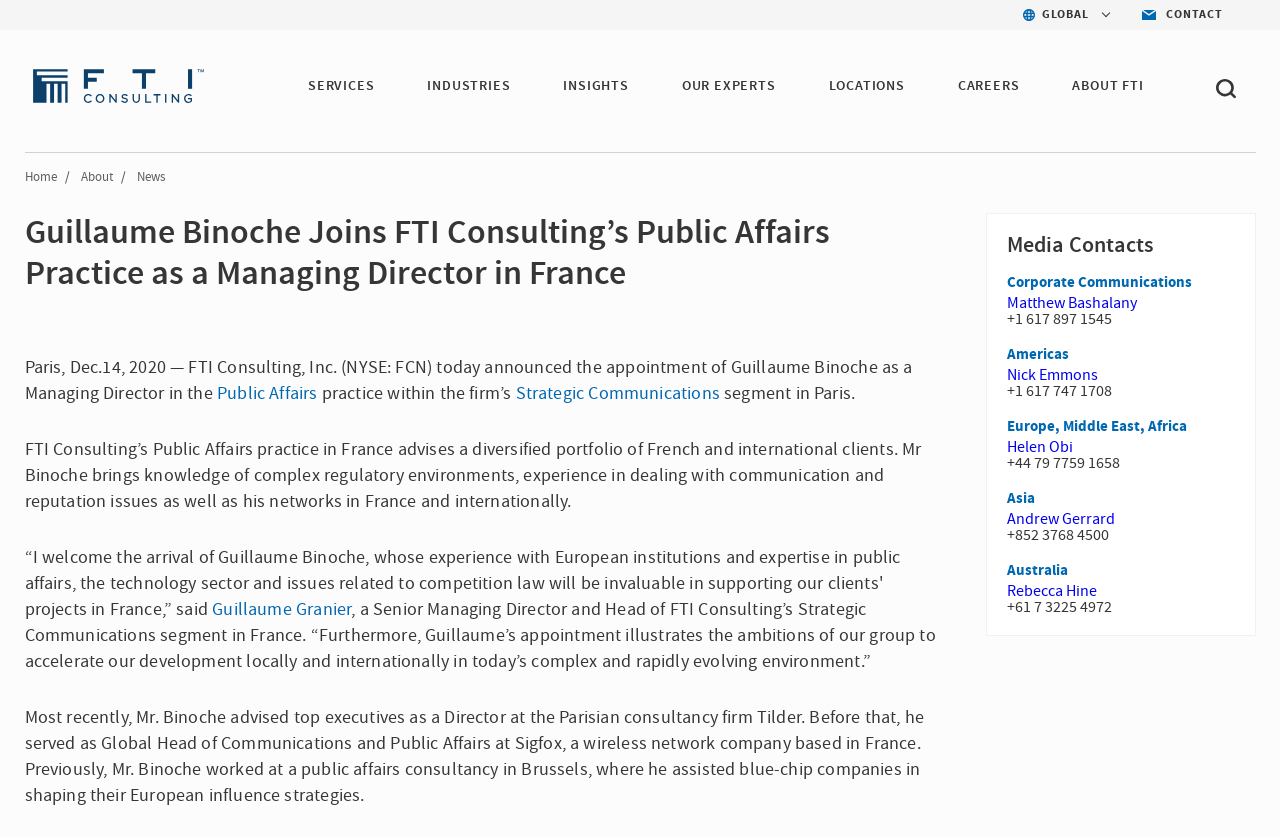Locate the bounding box coordinates for the element described below: "Rebecca Hine". The coordinates must be four float values between 0 and 1, formatted as [left, top, right, bottom].

[0.786, 0.694, 0.857, 0.717]